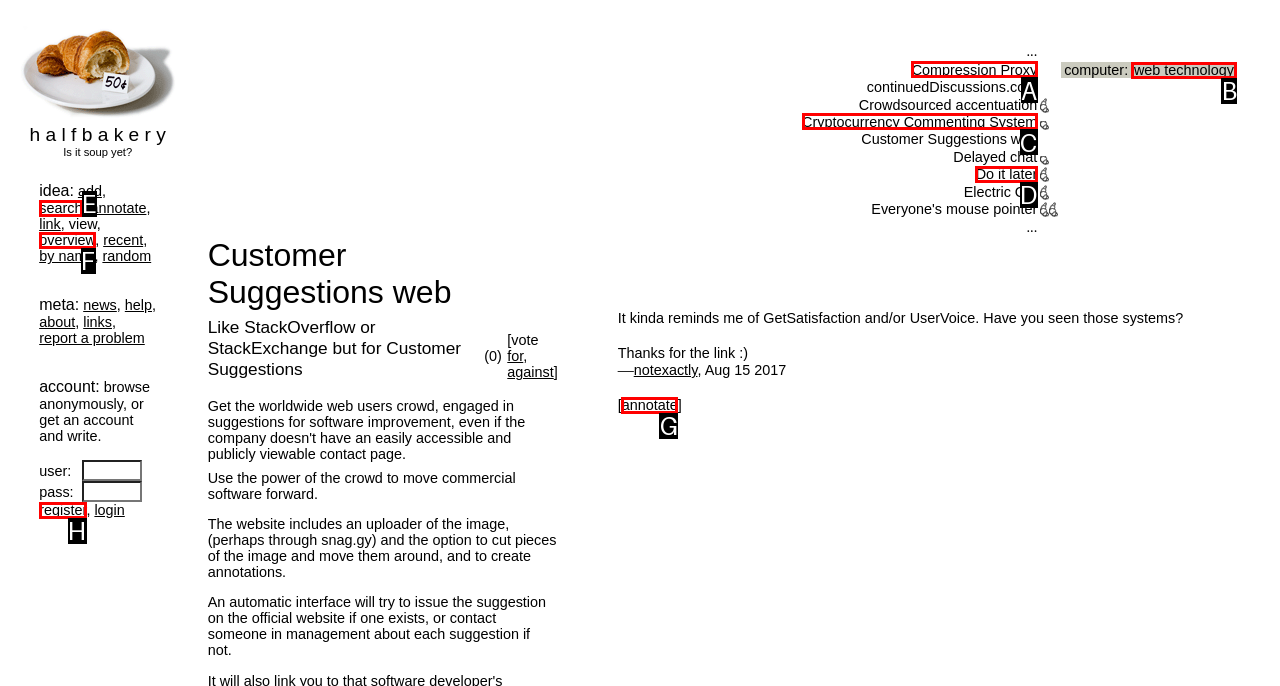Choose the option that best matches the description: china date
Indicate the letter of the matching option directly.

None